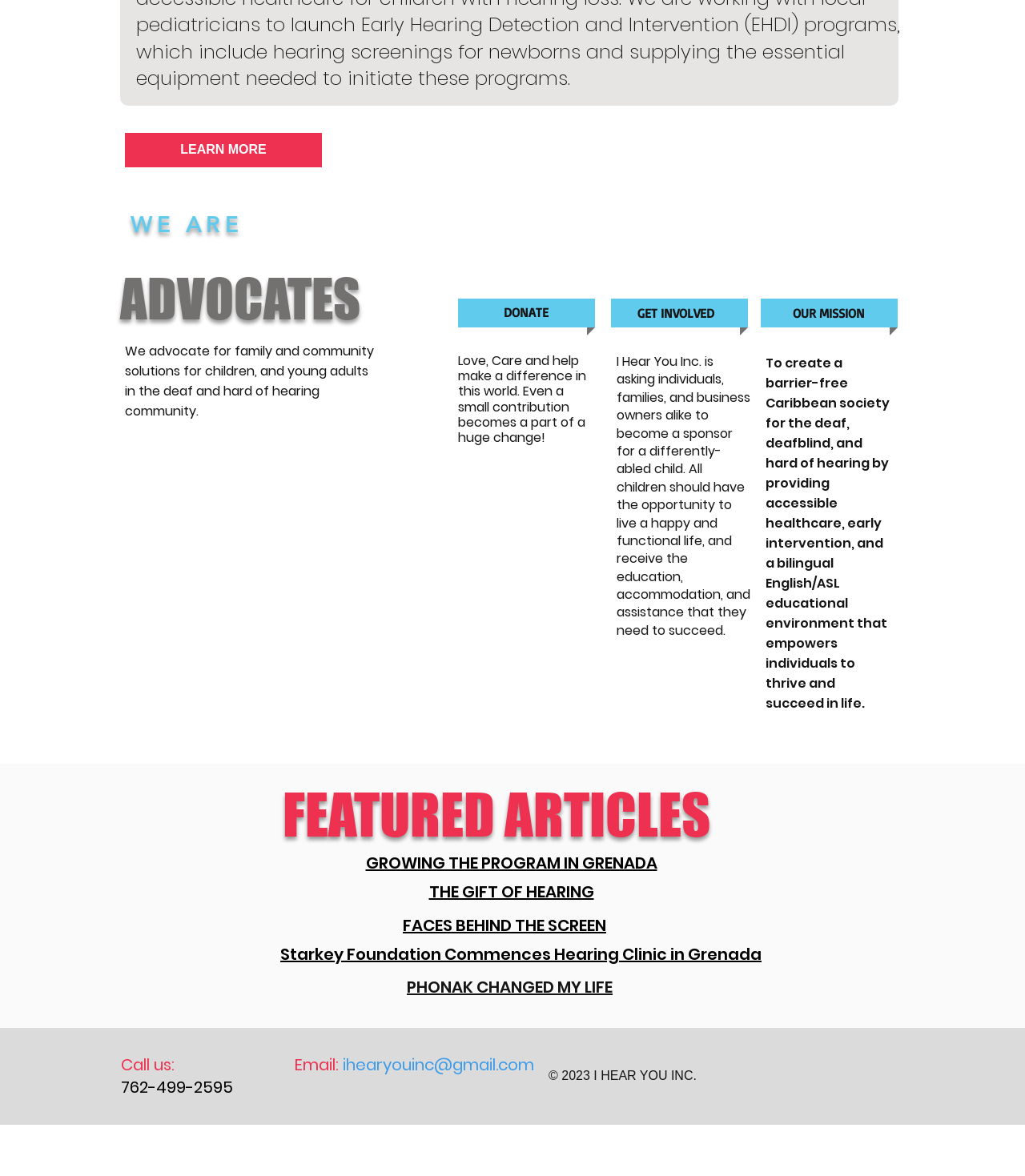Could you provide the bounding box coordinates for the portion of the screen to click to complete this instruction: "Click the 'GET INVOLVED' link"?

[0.597, 0.256, 0.722, 0.277]